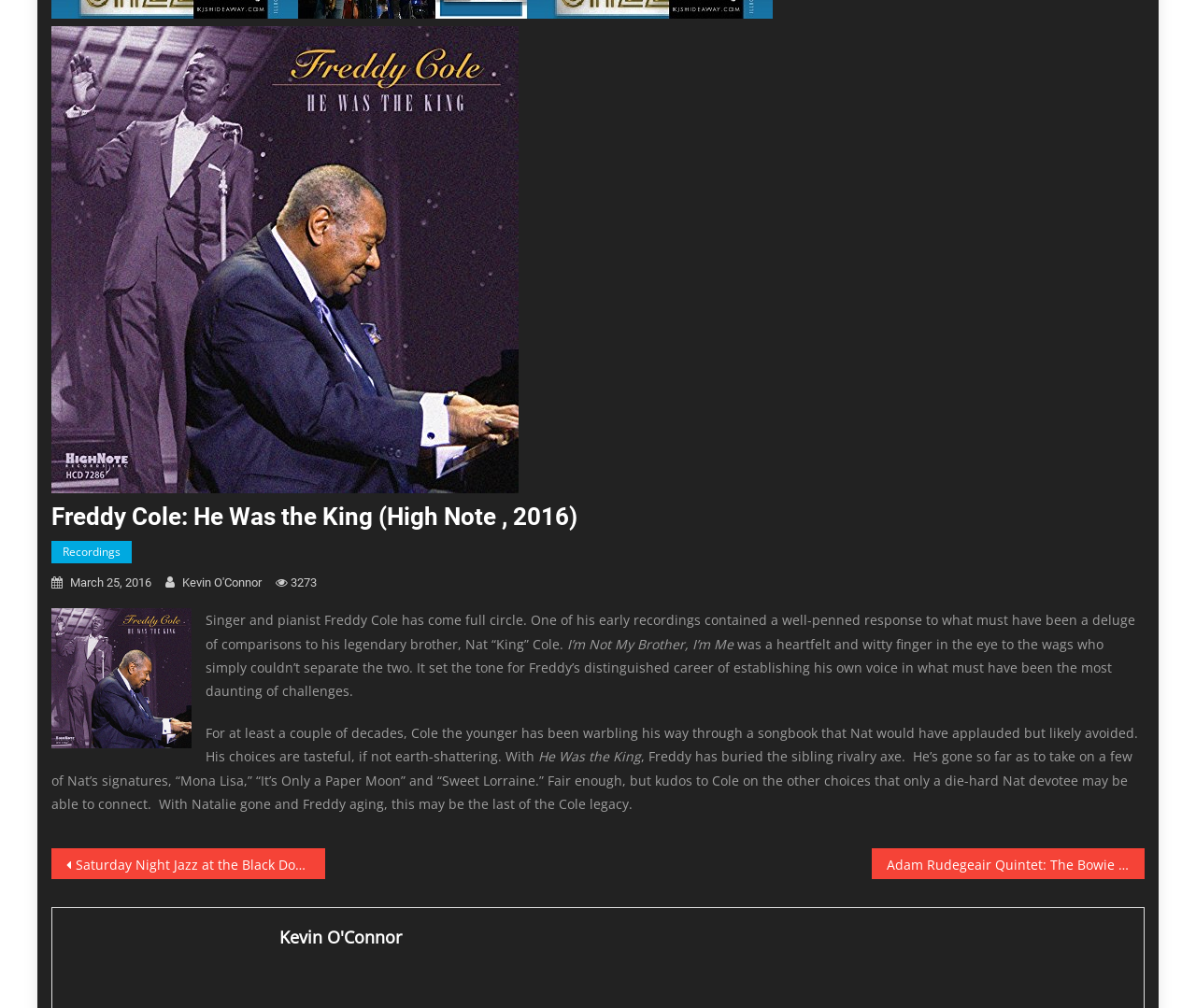For the following element description, predict the bounding box coordinates in the format (top-left x, top-left y, bottom-right x, bottom-right y). All values should be floating point numbers between 0 and 1. Description: Recordings

[0.043, 0.537, 0.11, 0.559]